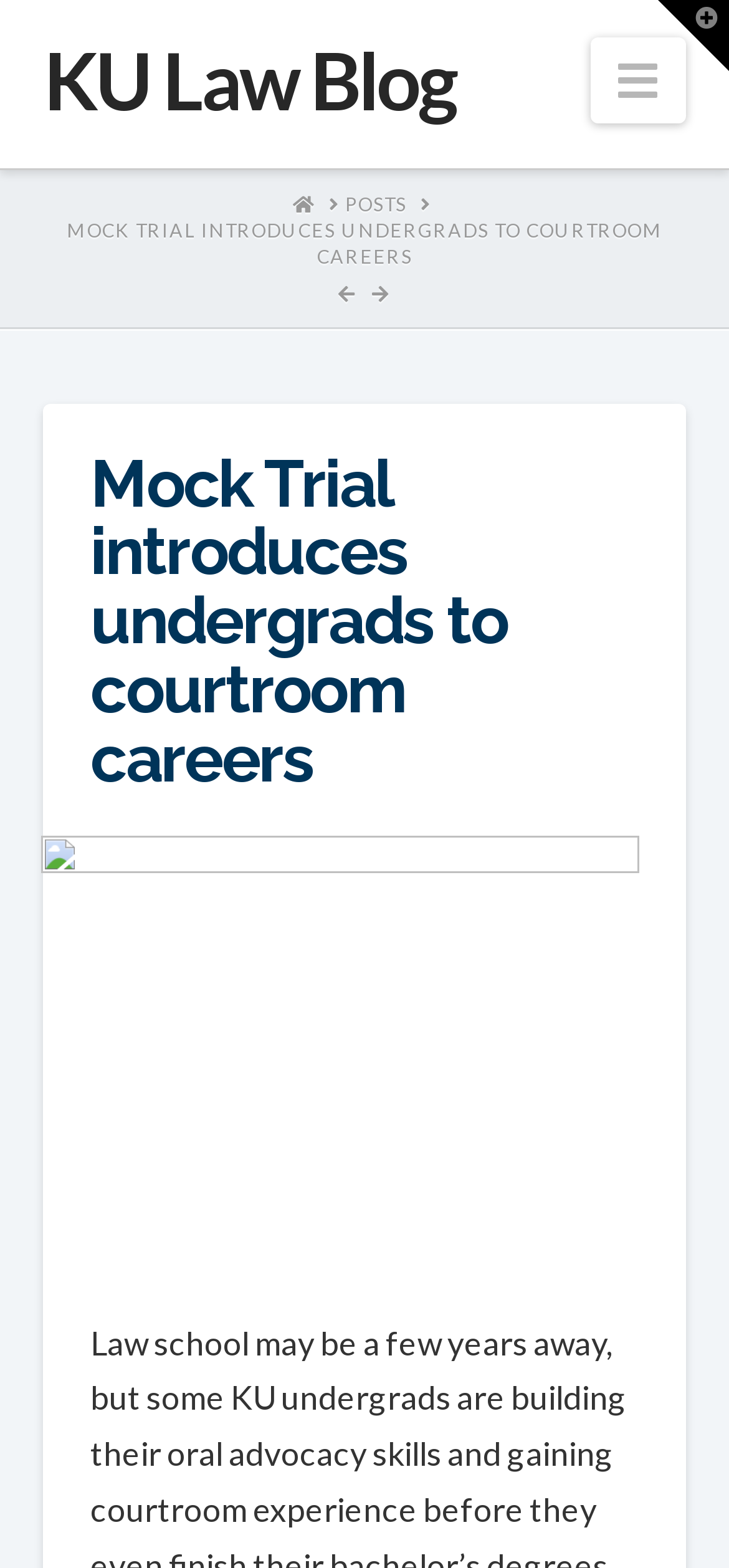Identify the bounding box for the element characterized by the following description: "Permanent life insurance".

None